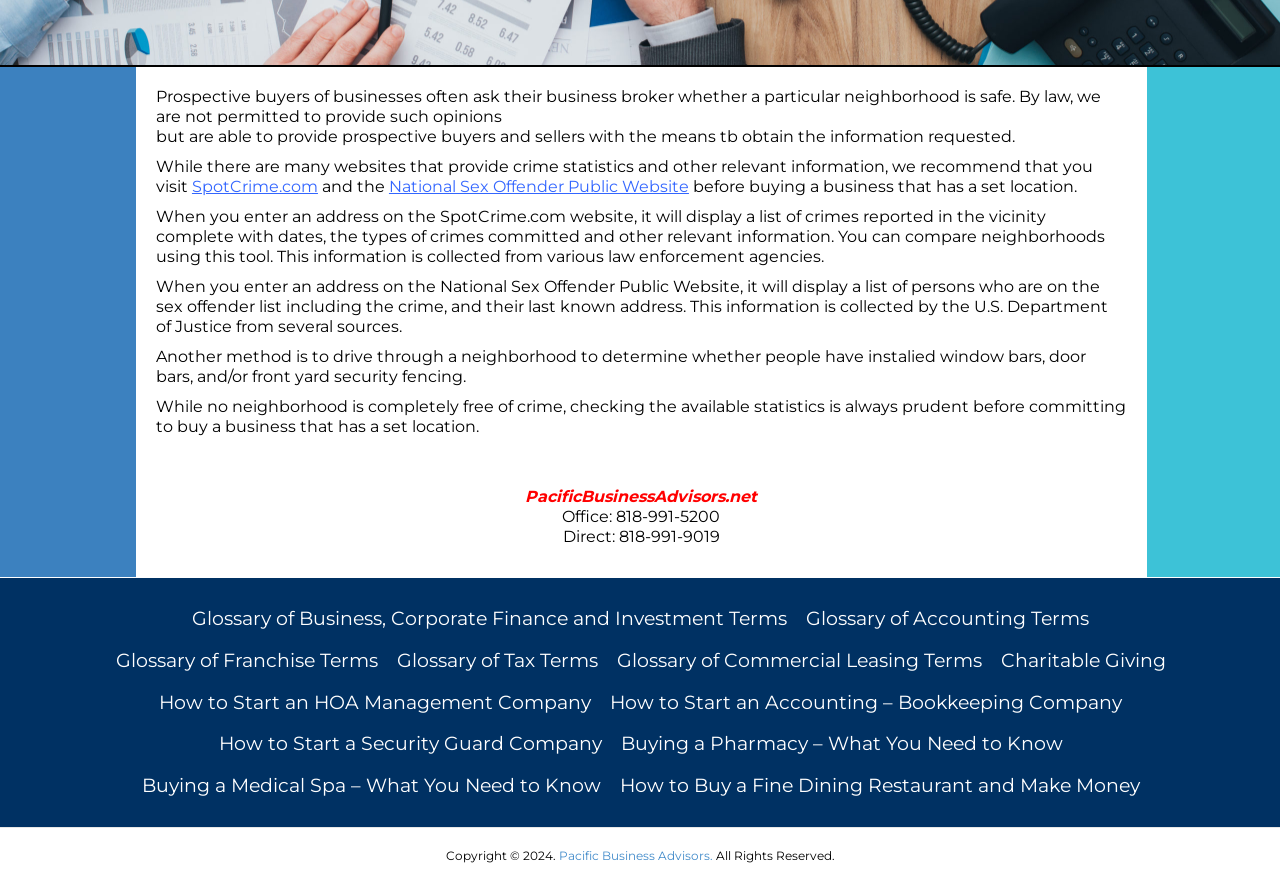Locate the bounding box of the UI element with the following description: "SpotCrime.com".

[0.15, 0.201, 0.248, 0.222]